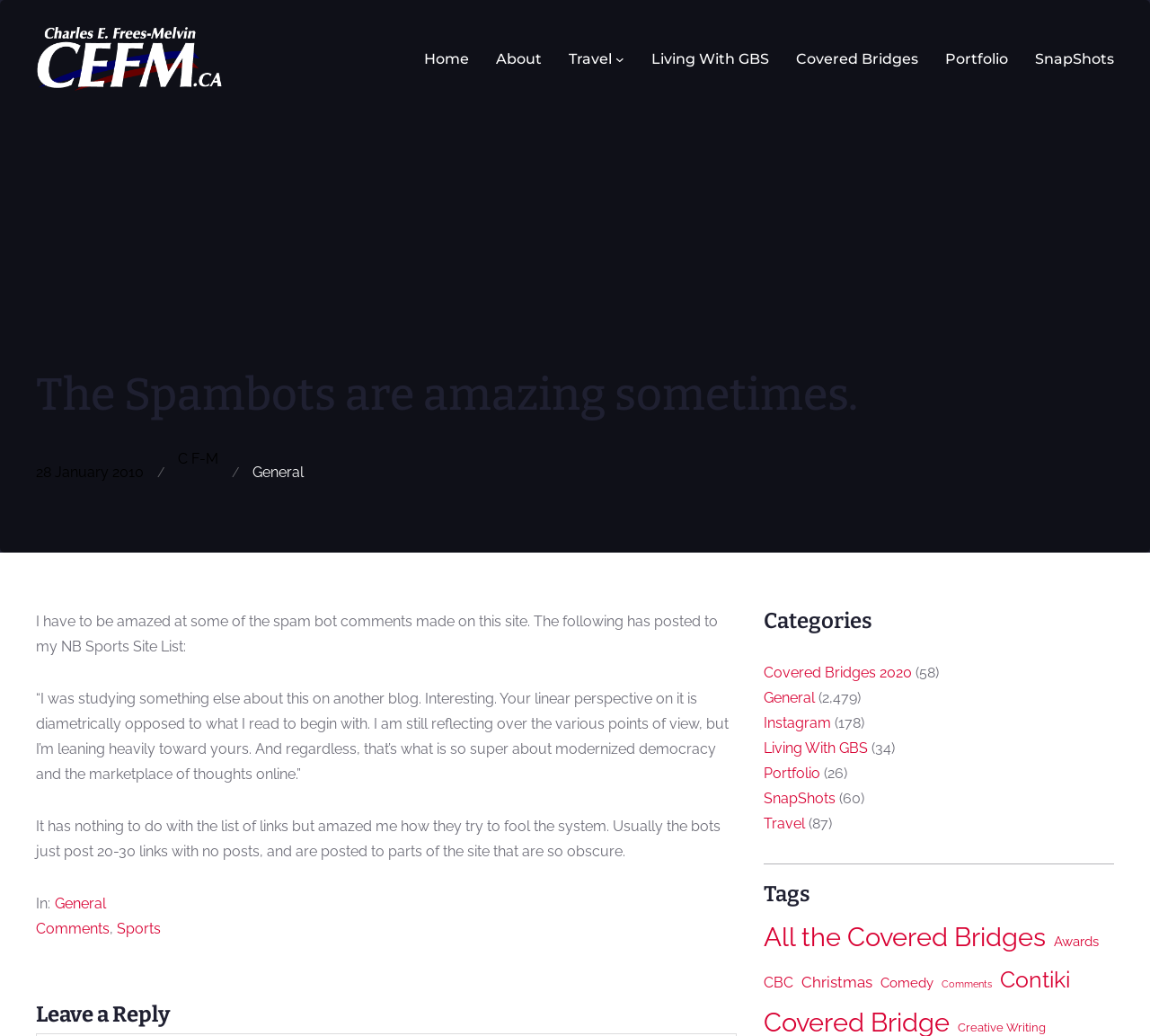What is the name of the blog author?
Give a detailed and exhaustive answer to the question.

I found the name of the blog author by looking at the header section of the webpage, where it says 'The Spambots are amazing sometimes. – C. E. Frees-Melvin'. This suggests that C. E. Frees-Melvin is the author of the blog.